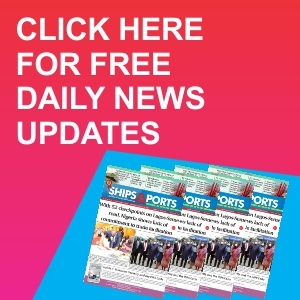What is the purpose of the multiple copies of the publication?
Based on the image, answer the question with a single word or brief phrase.

Emphasizing importance